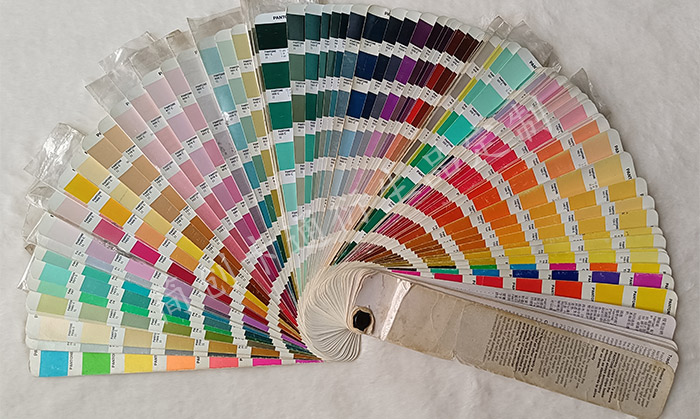What is the purpose of the Pantone color palette in this context?
Identify the answer in the screenshot and reply with a single word or phrase.

Customization of cotton patch dolls